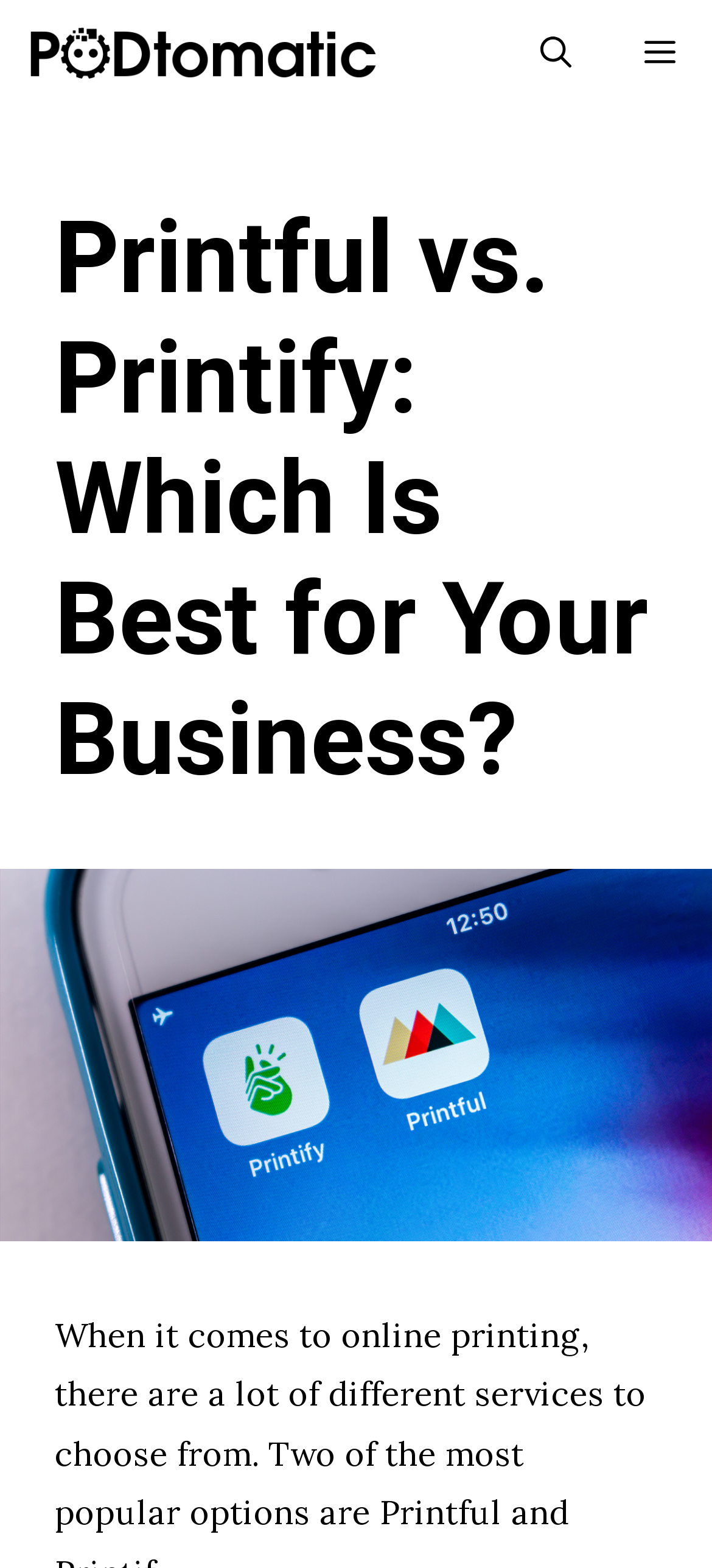Create a detailed narrative describing the layout and content of the webpage.

The webpage is a blog post titled "Printful vs. Printify: Which Is Best for Your Business?" from PODtomatic. At the top, there is a primary navigation bar that spans the entire width of the page. Within this navigation bar, there is a logo image of PODtomatic on the left side, and a button labeled "Menu" on the right side. Next to the menu button, there is a link to open a search bar.

Below the navigation bar, there is a main content section that occupies most of the page. At the top of this section, there is a heading that repeats the title of the blog post. Below the heading, there is a large image related to Printful vs. Printify, which takes up a significant portion of the content section.